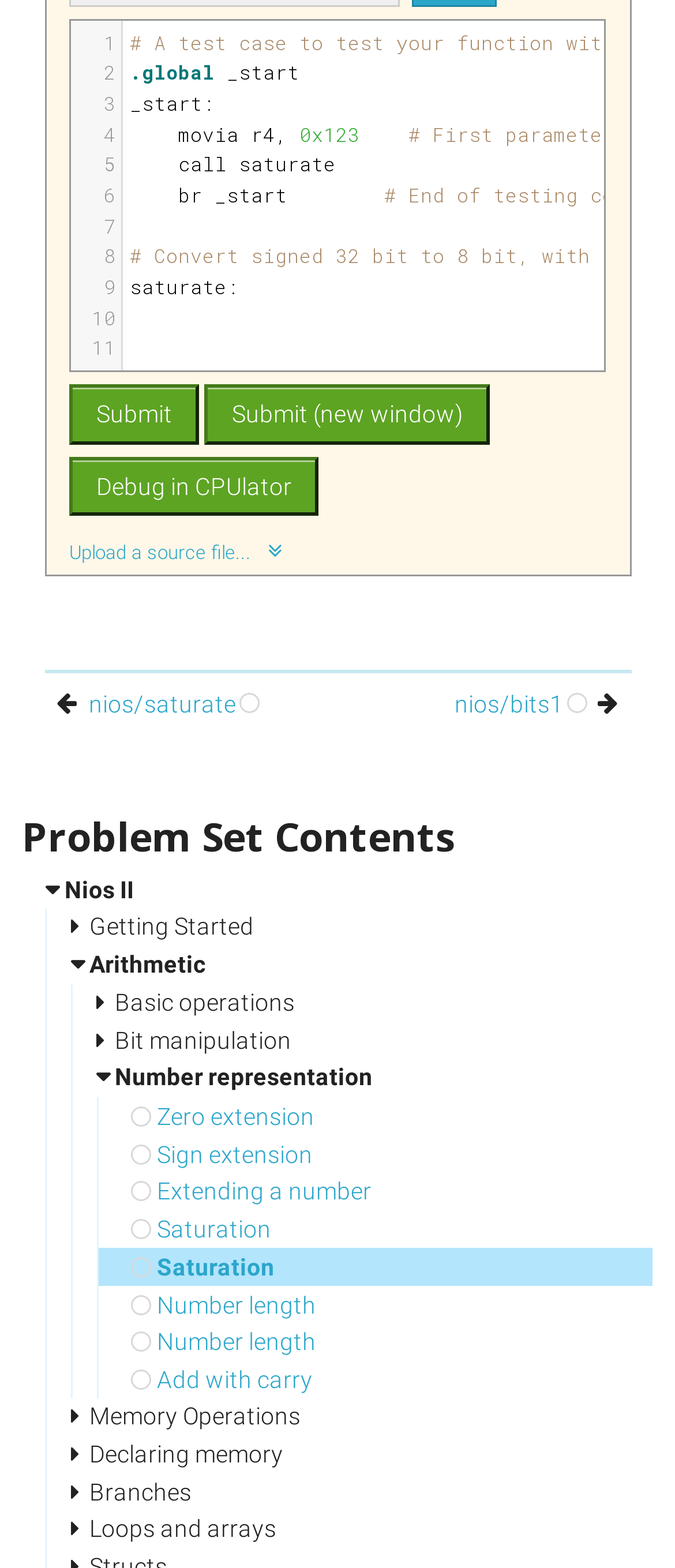Determine the bounding box coordinates for the region that must be clicked to execute the following instruction: "Click the 'Add with carry' link".

[0.18, 0.868, 0.967, 0.892]